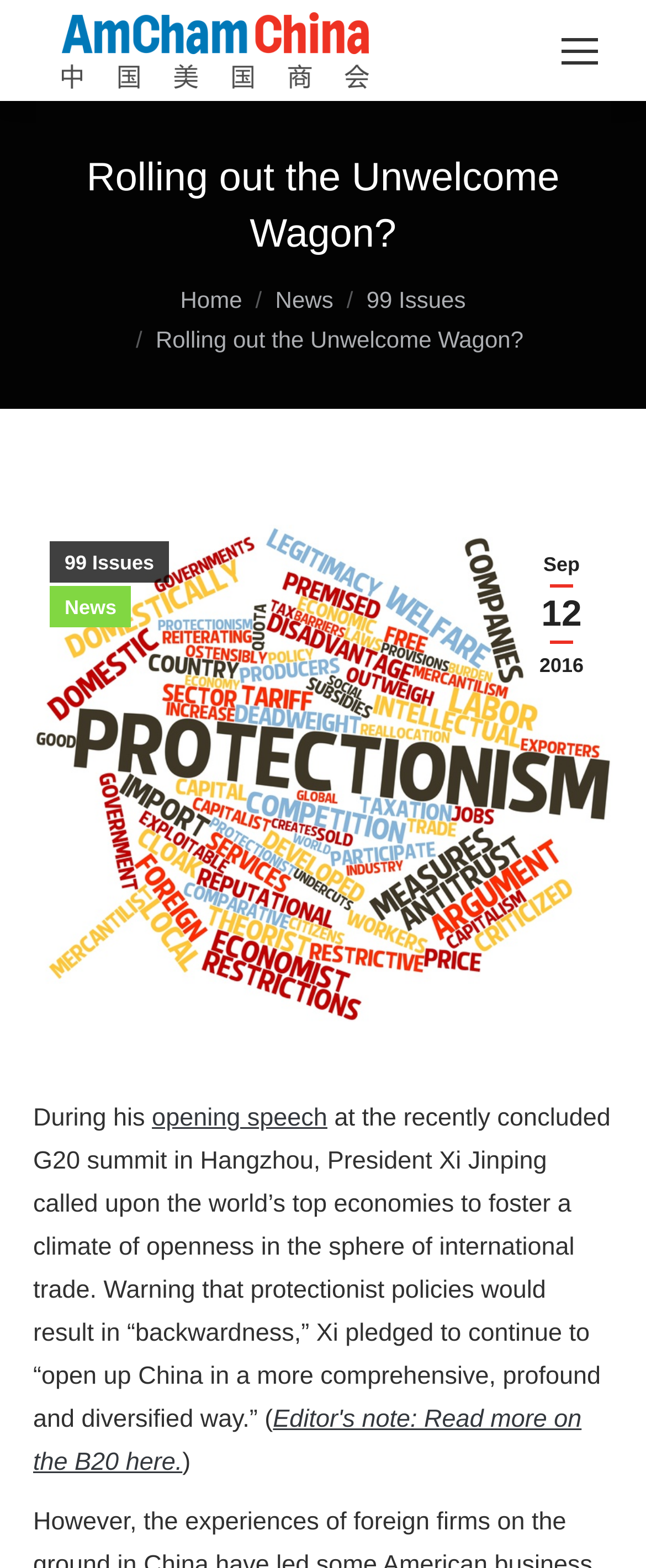Please identify the bounding box coordinates of the area that needs to be clicked to fulfill the following instruction: "Enter your name."

None